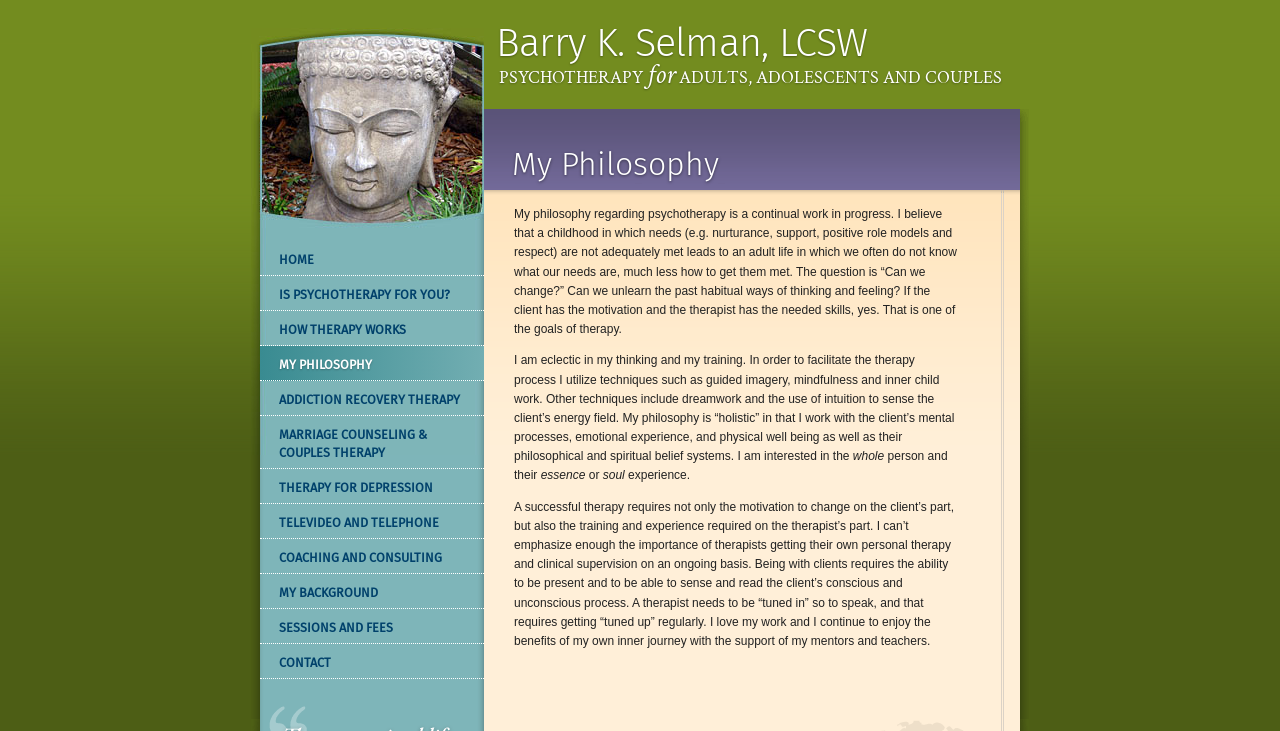Please locate the bounding box coordinates of the element's region that needs to be clicked to follow the instruction: "Visit the home page". The bounding box coordinates should be provided as four float numbers between 0 and 1, i.e., [left, top, right, bottom].

[0.203, 0.33, 0.378, 0.378]